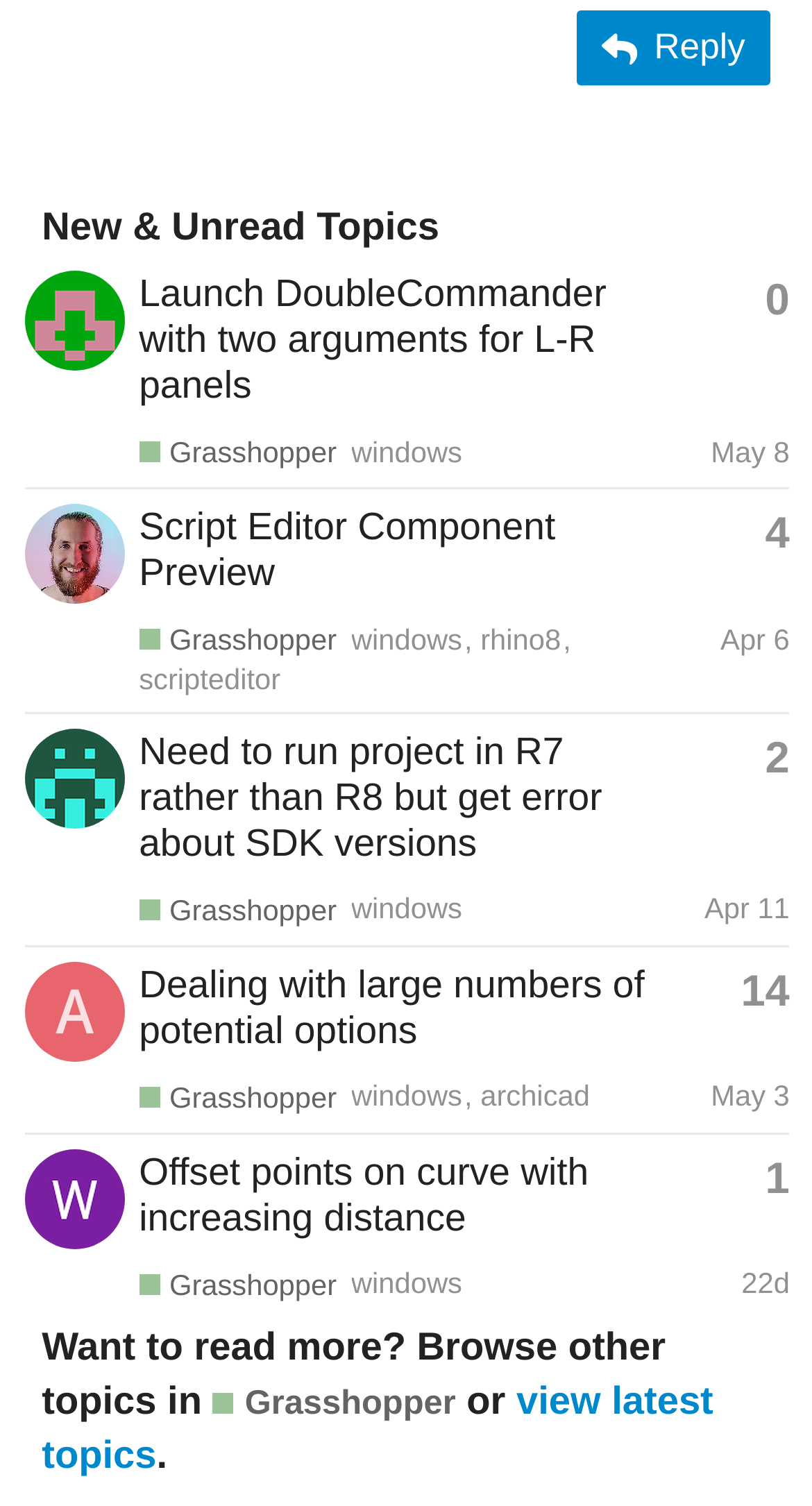Please give the bounding box coordinates of the area that should be clicked to fulfill the following instruction: "Browse other topics in Grasshopper". The coordinates should be in the format of four float numbers from 0 to 1, i.e., [left, top, right, bottom].

[0.262, 0.917, 0.561, 0.948]